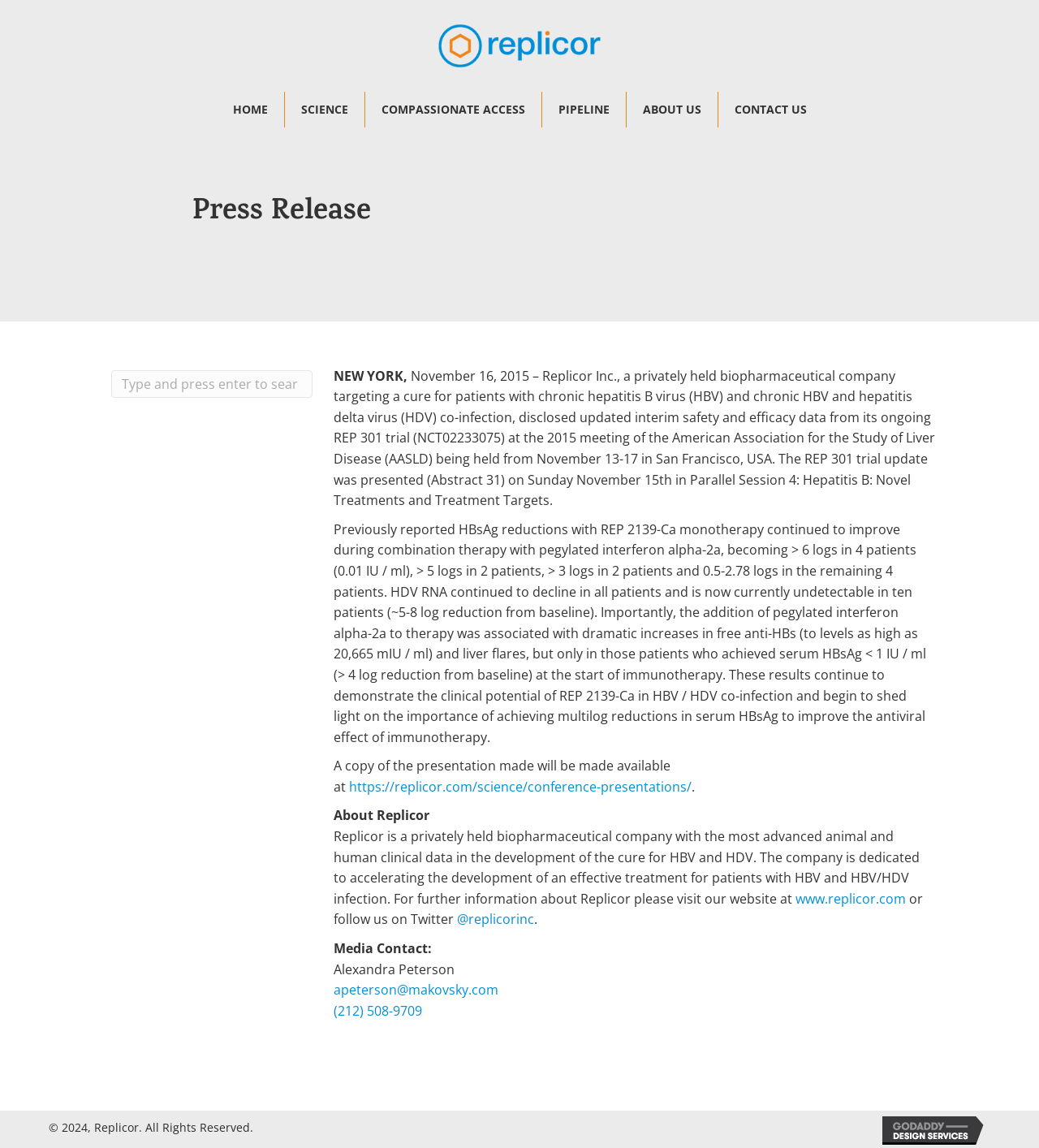Please identify the bounding box coordinates of the area I need to click to accomplish the following instruction: "Search for something".

[0.107, 0.322, 0.301, 0.346]